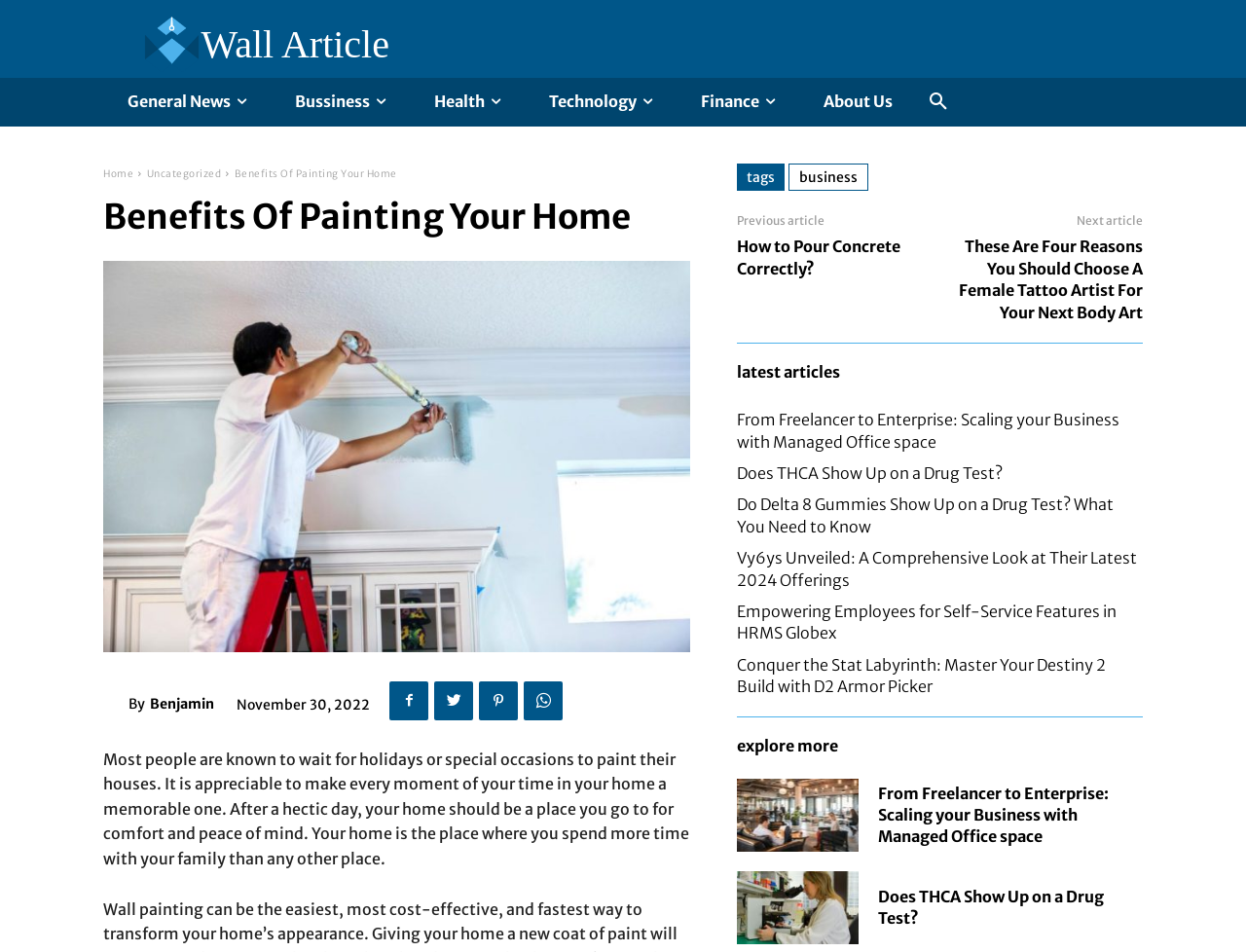Determine the bounding box coordinates for the area that needs to be clicked to fulfill this task: "Visit the 'About Us' page". The coordinates must be given as four float numbers between 0 and 1, i.e., [left, top, right, bottom].

[0.641, 0.082, 0.736, 0.133]